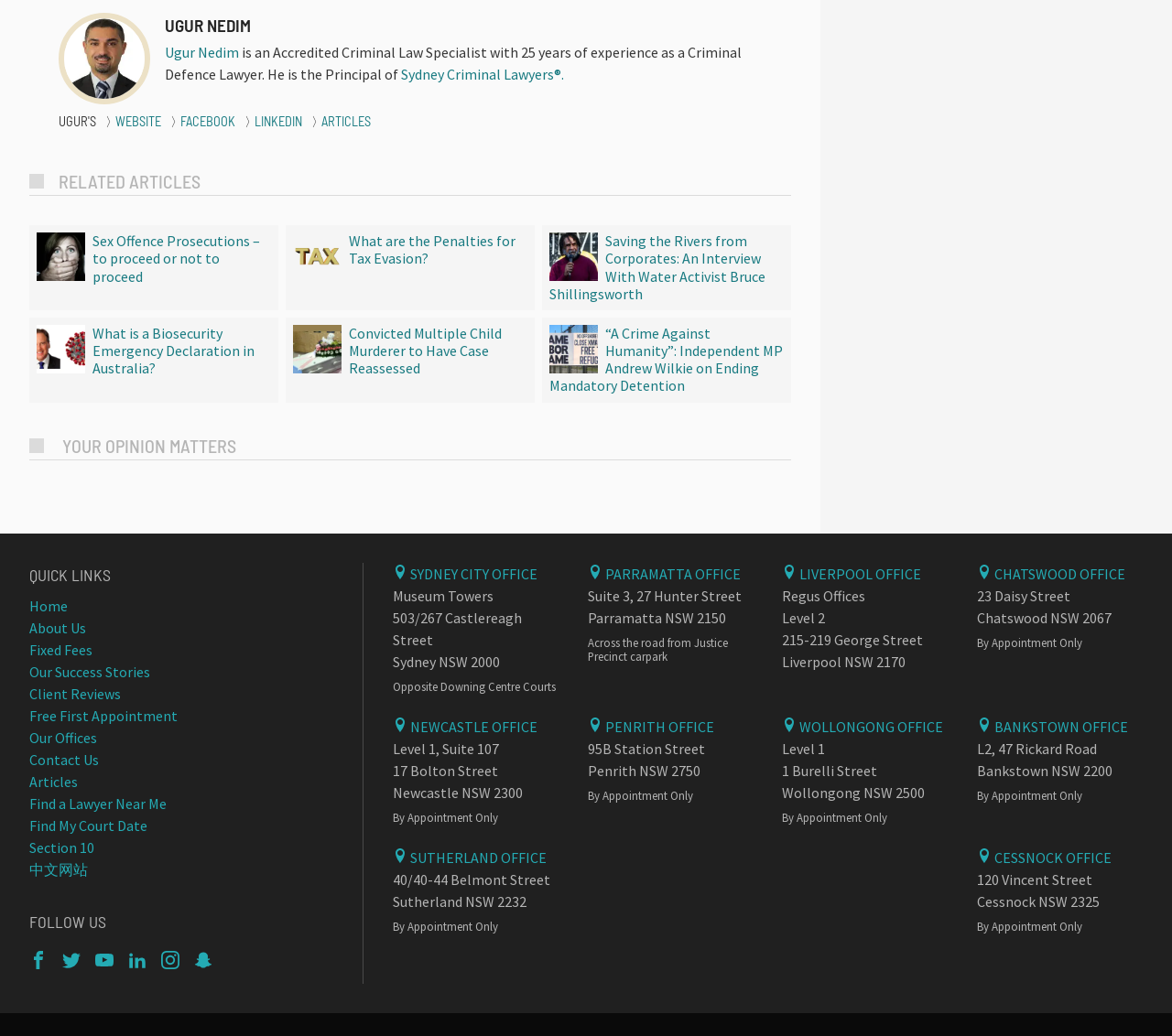Determine the bounding box coordinates for the clickable element required to fulfill the instruction: "Visit the 'SYDNEY CRIMINAL LAWYERS' website". Provide the coordinates as four float numbers between 0 and 1, i.e., [left, top, right, bottom].

[0.342, 0.063, 0.481, 0.081]